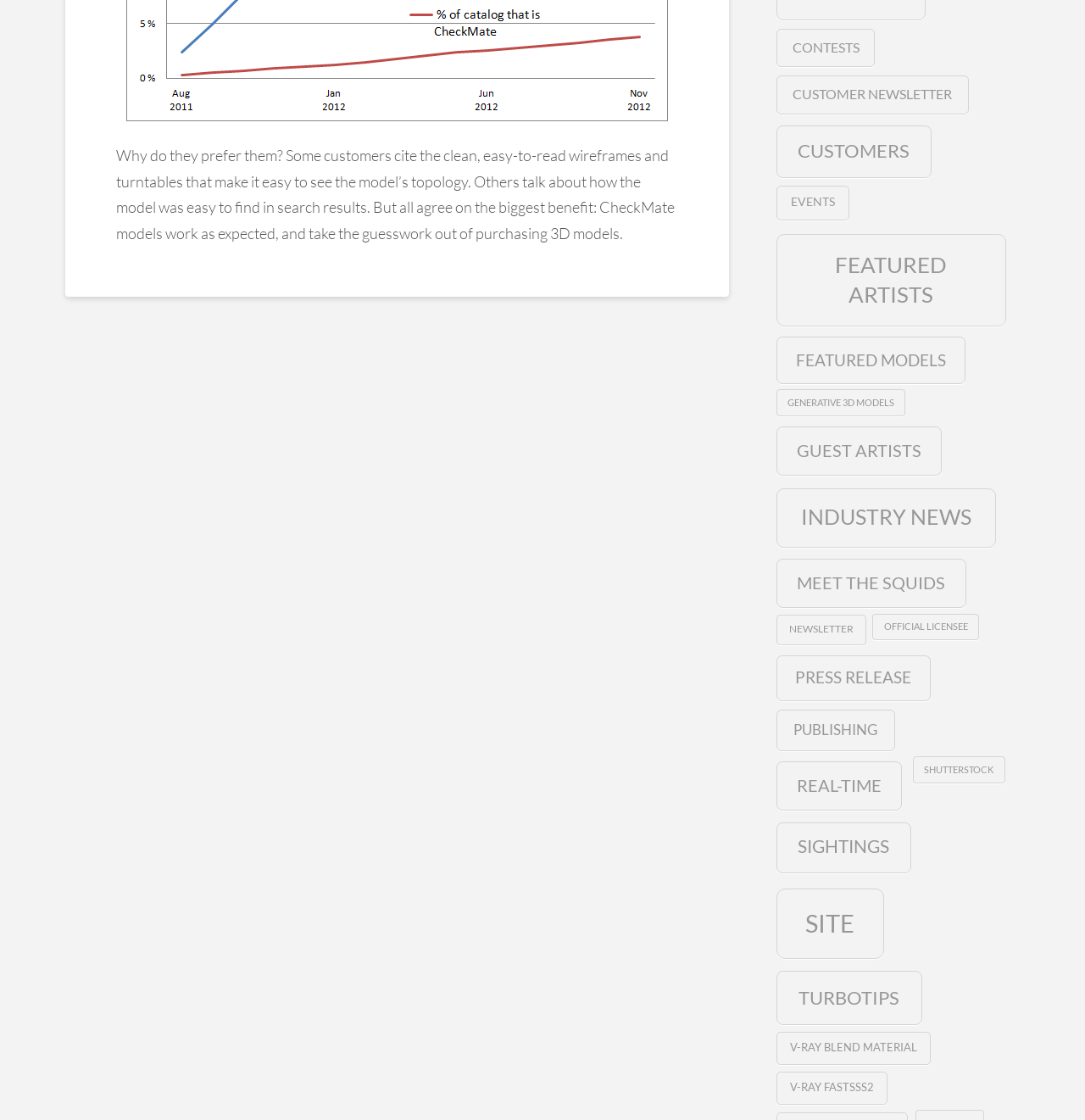Give the bounding box coordinates for this UI element: "TurboTips". The coordinates should be four float numbers between 0 and 1, arranged as [left, top, right, bottom].

[0.715, 0.867, 0.85, 0.915]